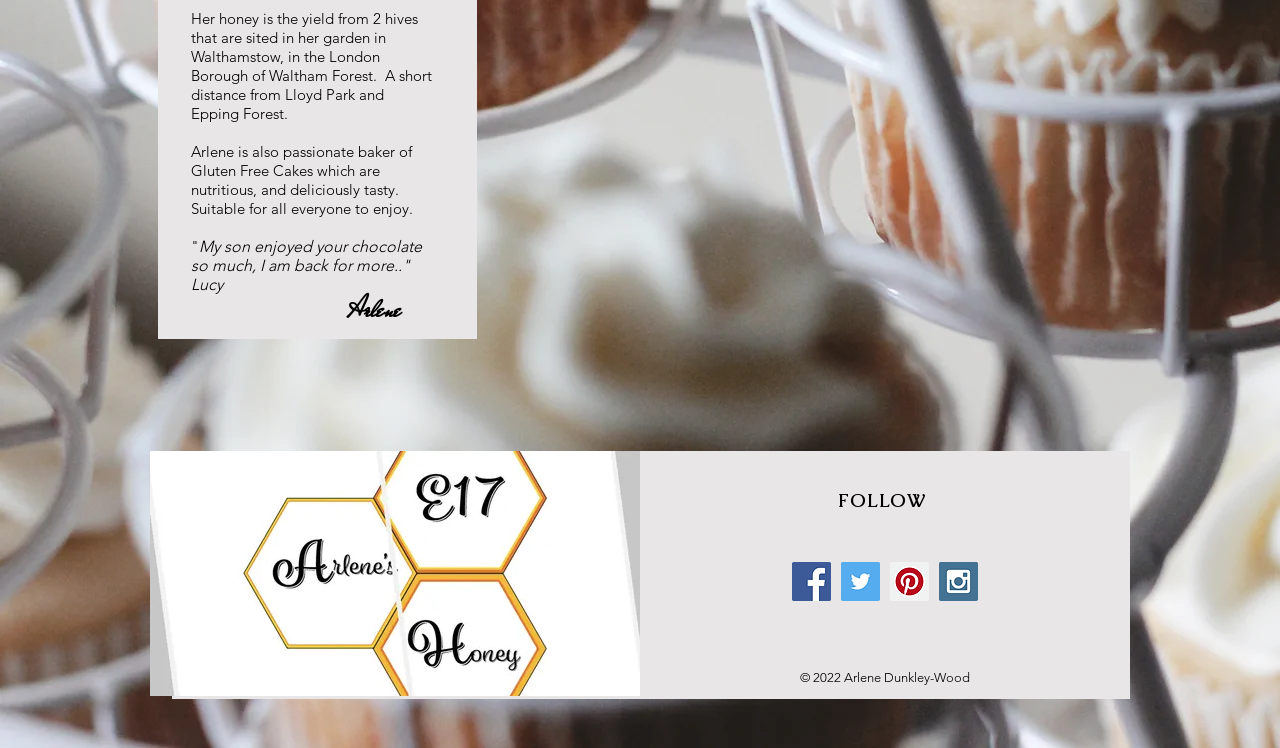Locate the UI element described by aria-describedby="a11y-new-window-message" aria-label="Follow us on Facebook" and provide its bounding box coordinates. Use the format (top-left x, top-left y, bottom-right x, bottom-right y) with all values as floating point numbers between 0 and 1.

None